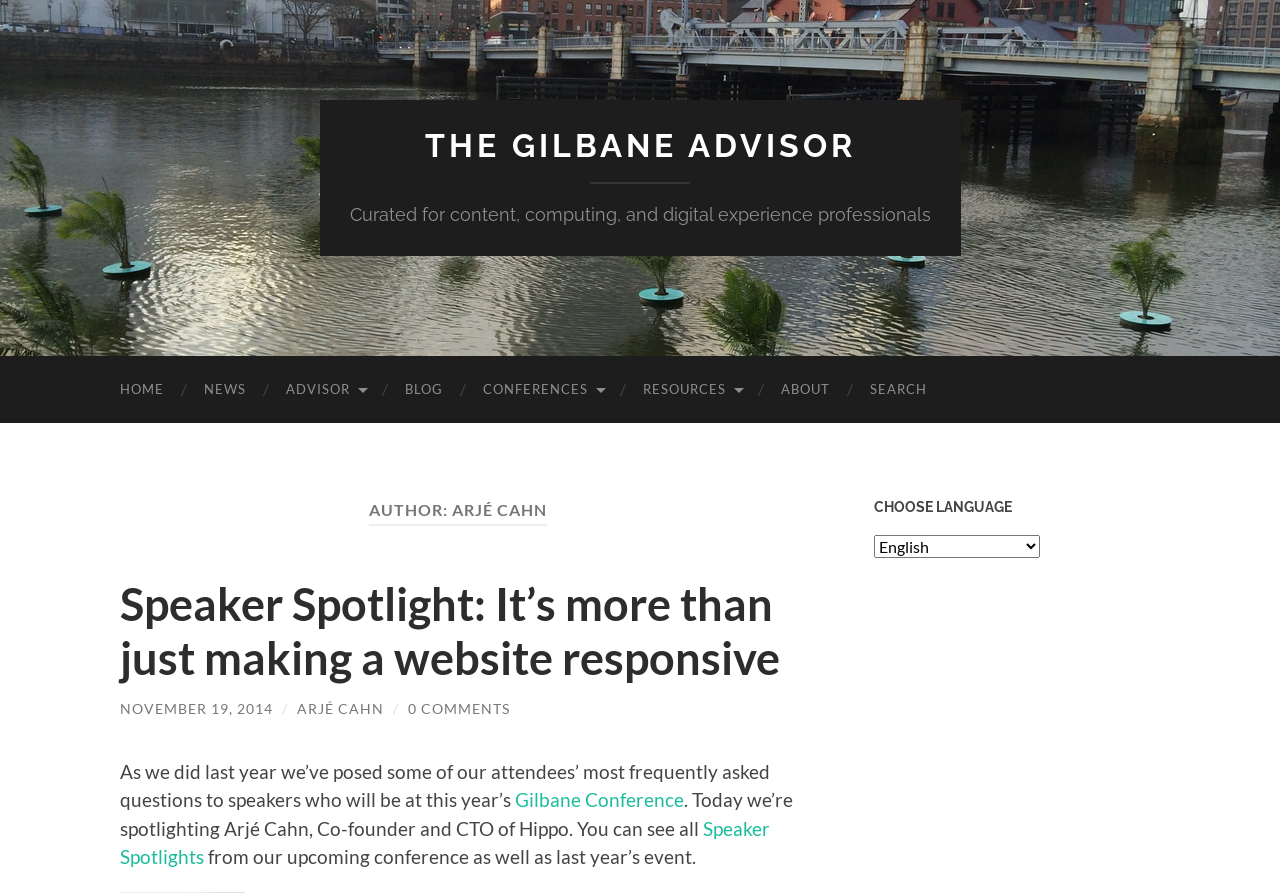Please indicate the bounding box coordinates of the element's region to be clicked to achieve the instruction: "select language". Provide the coordinates as four float numbers between 0 and 1, i.e., [left, top, right, bottom].

[0.683, 0.599, 0.812, 0.625]